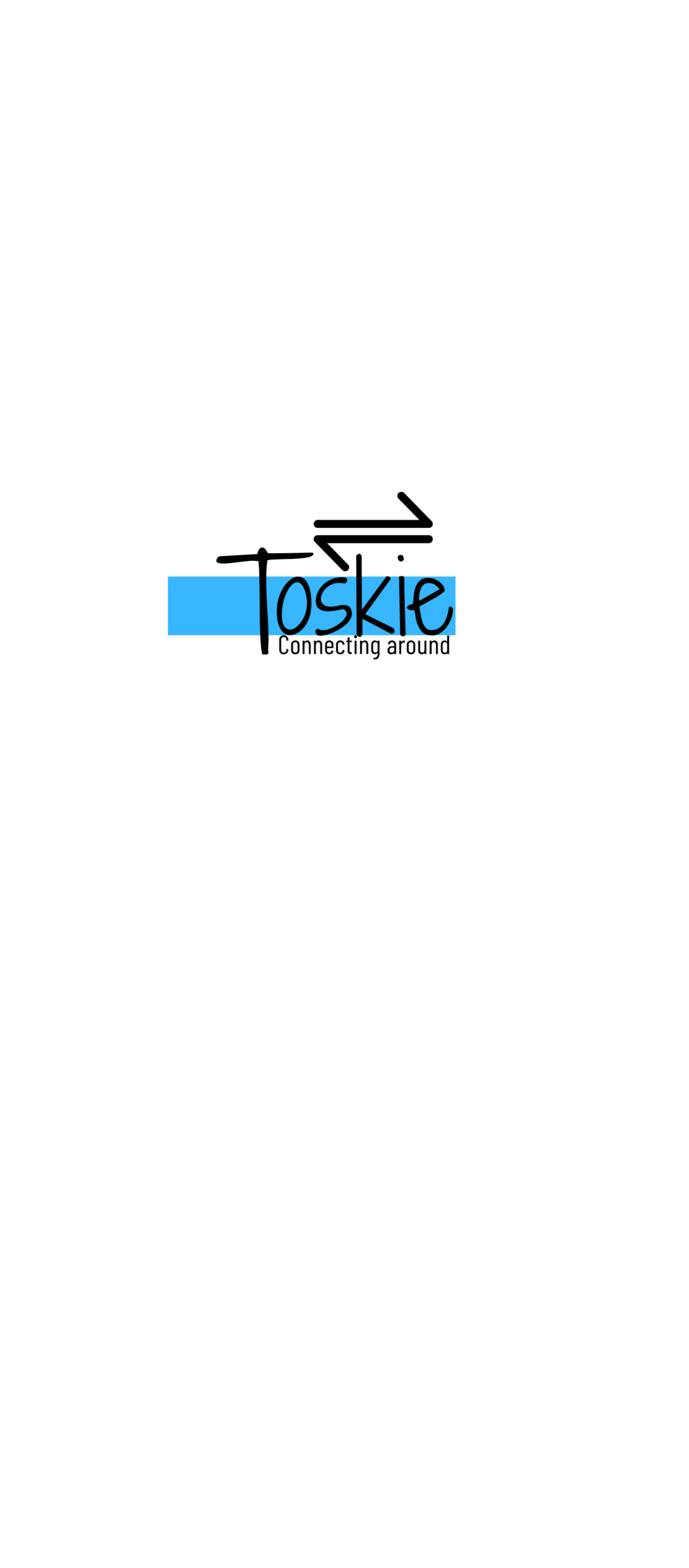Find the bounding box coordinates for the area that must be clicked to perform this action: "view August 2021".

None